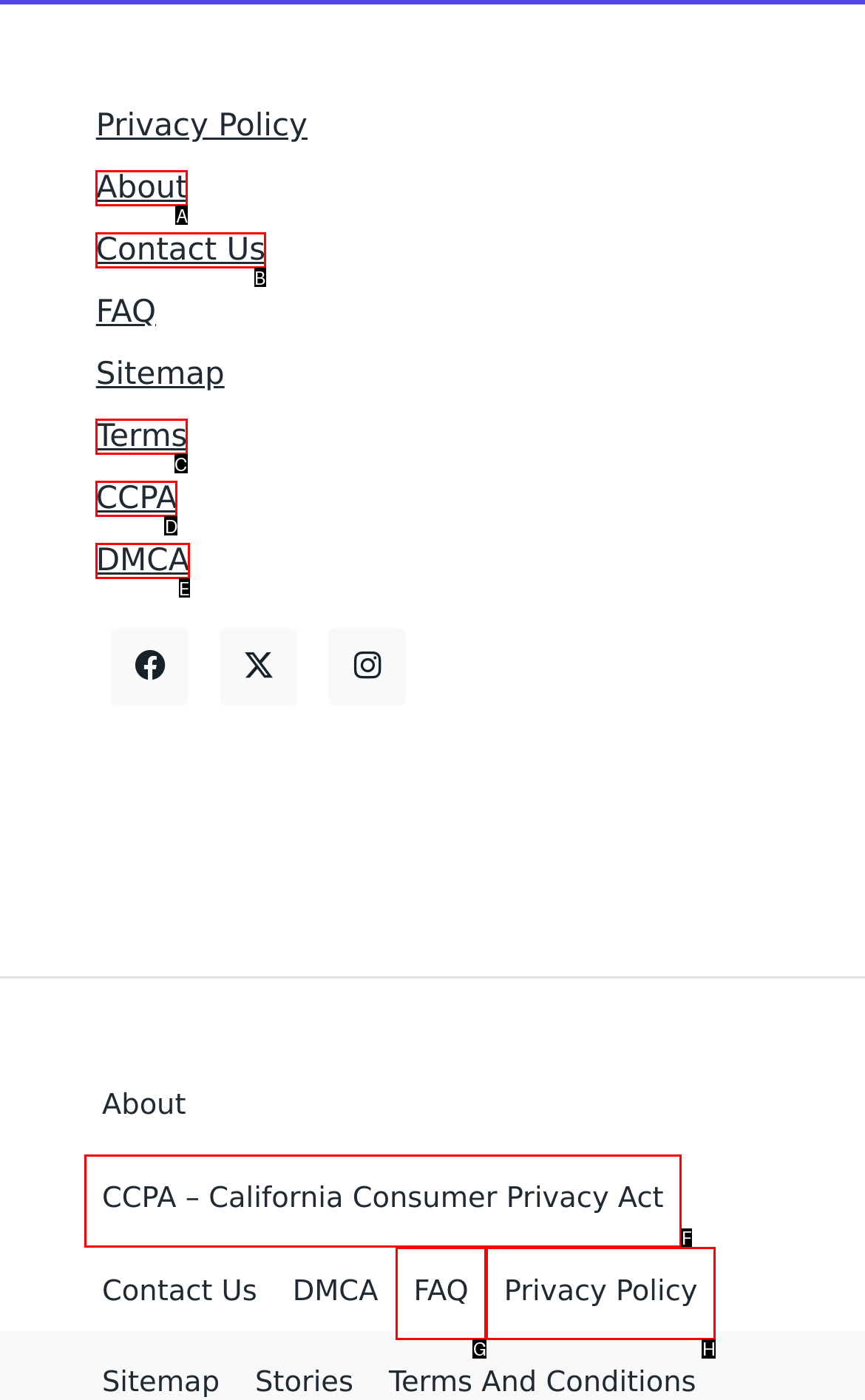Match the HTML element to the description: Legal. Answer with the letter of the correct option from the provided choices.

None